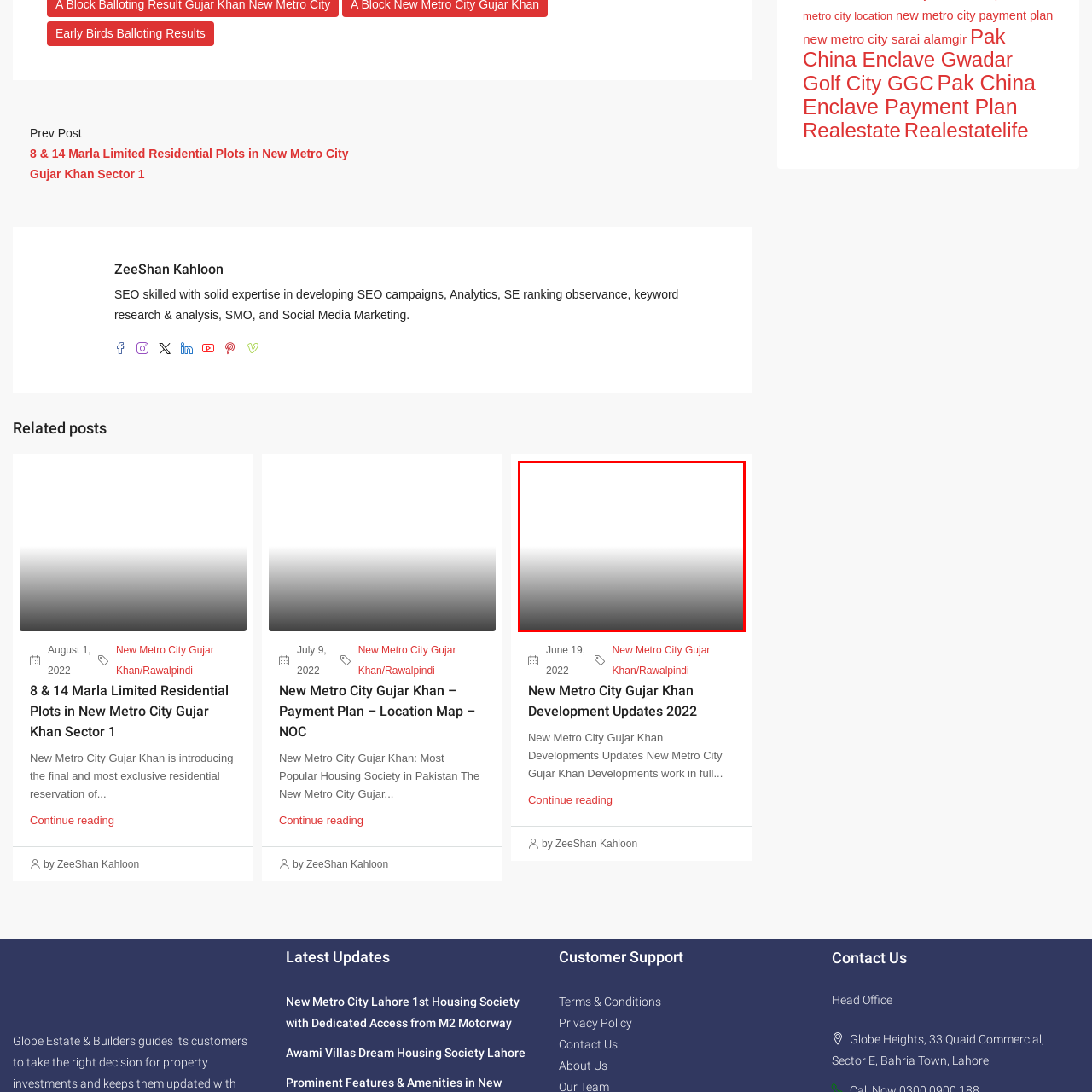Please scrutinize the image marked by the red boundary and answer the question that follows with a detailed explanation, using the image as evidence: 
Where is the New Metro City project located?

The location of the New Metro City project is mentioned in the caption as Gujar Khan, which implies that the project is situated in this particular area.